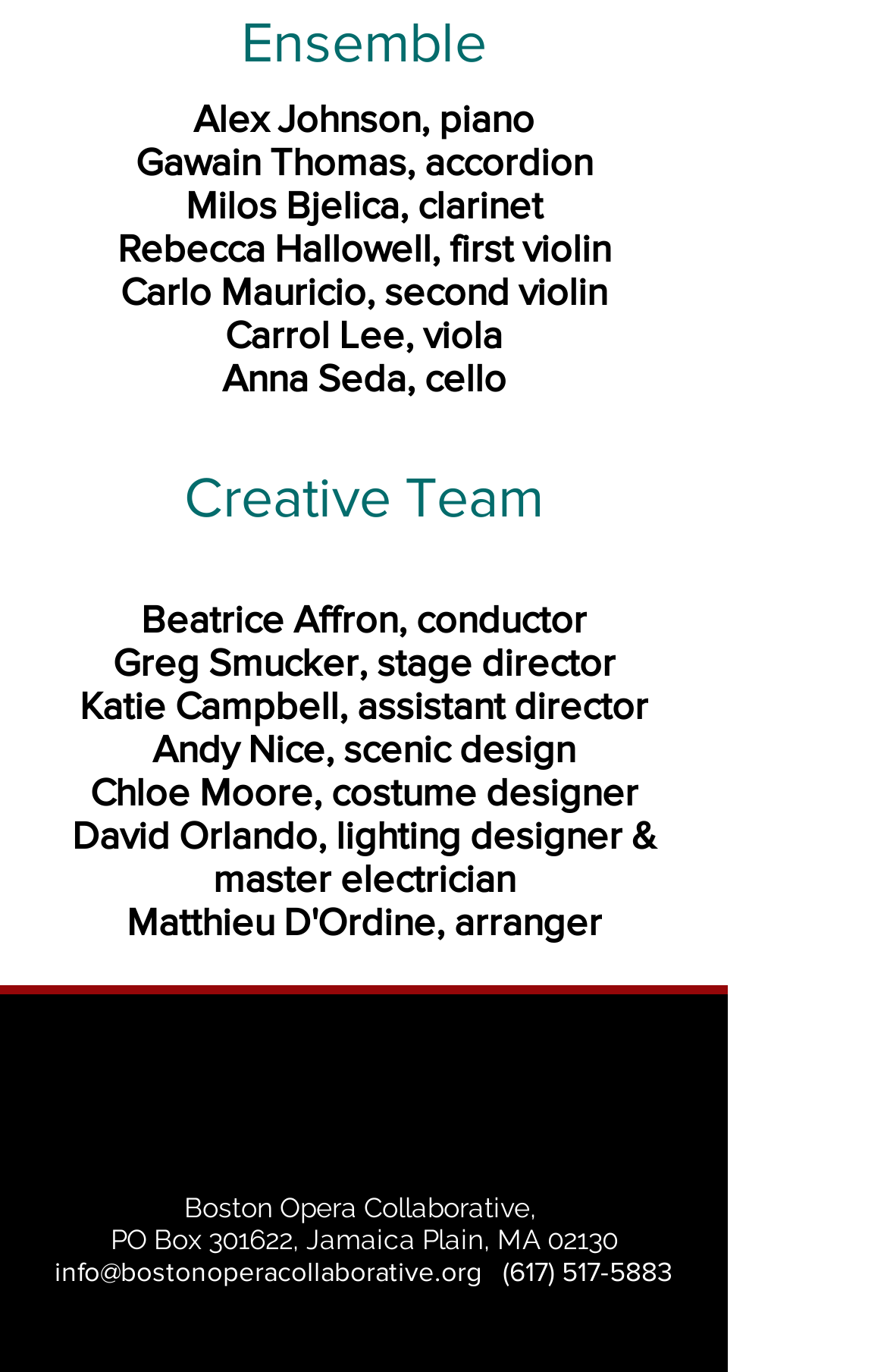Find the bounding box coordinates for the HTML element described in this sentence: "info@bostonoperacollaborative.org". Provide the coordinates as four float numbers between 0 and 1, in the format [left, top, right, bottom].

[0.062, 0.915, 0.544, 0.939]